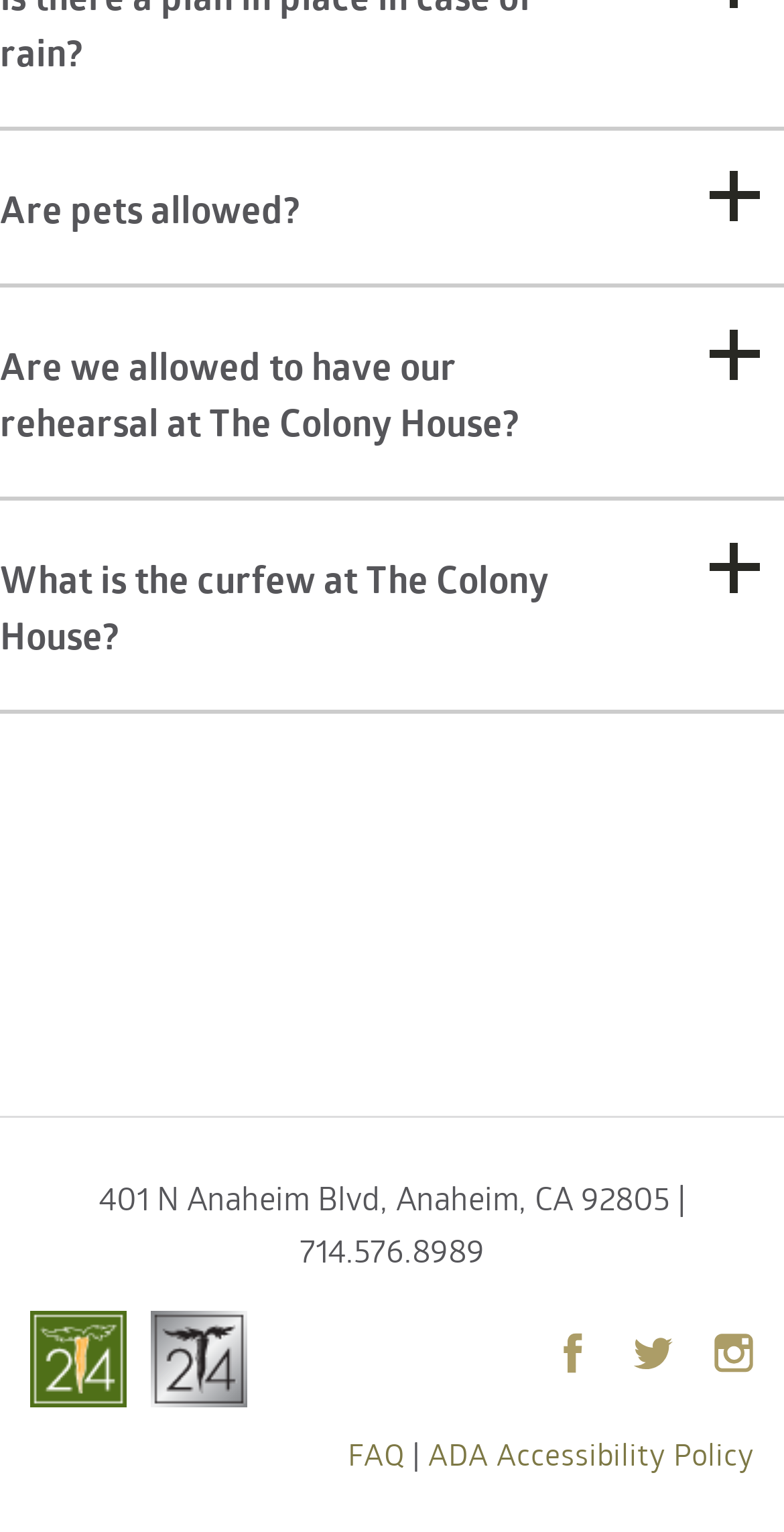Answer with a single word or phrase: 
What is the purpose of the loft and lobby on rainy days?

Utilize the space